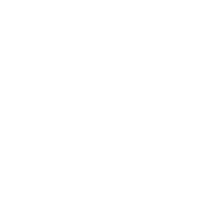Provide a single word or phrase answer to the question: 
Is the guitar icon positioned horizontally?

No